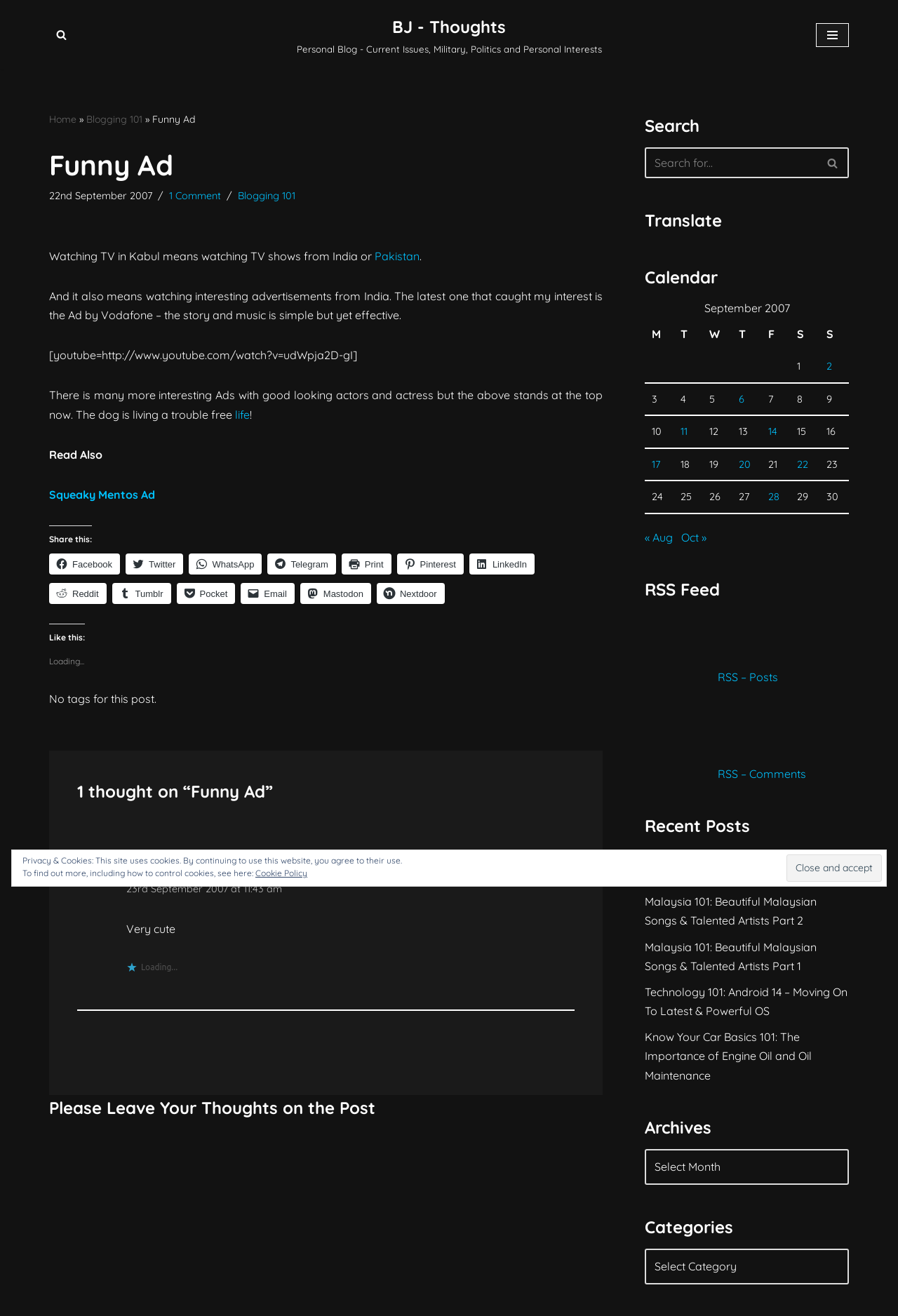What is the topic of the advertisement mentioned in the post?
Using the image, elaborate on the answer with as much detail as possible.

The topic of the advertisement mentioned in the post can be determined by reading the text of the post, which mentions a Vodafone advertisement. The post describes the advertisement as 'the Ad by Vodafone'.